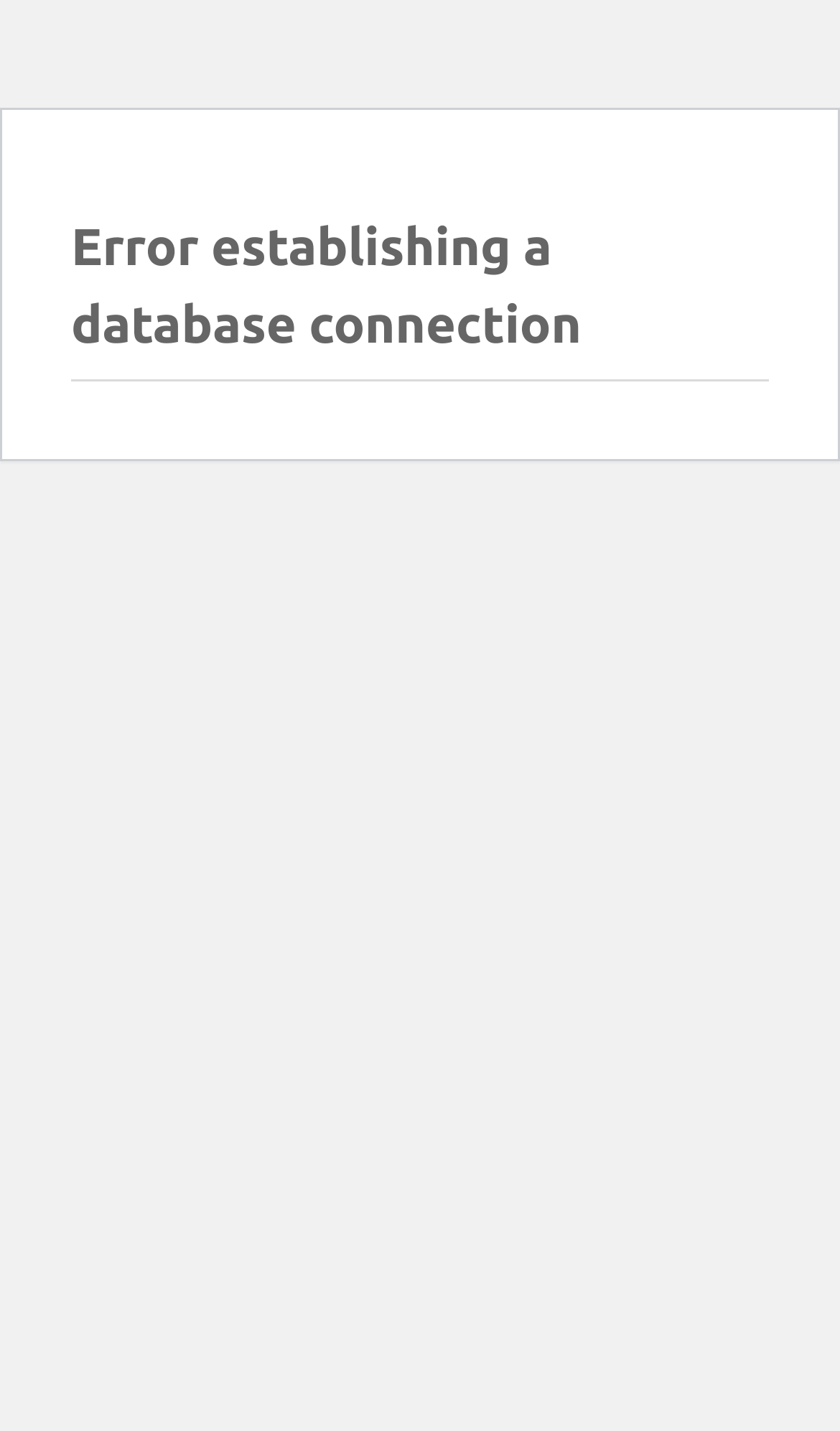Please find and generate the text of the main heading on the webpage.

Error establishing a database connection